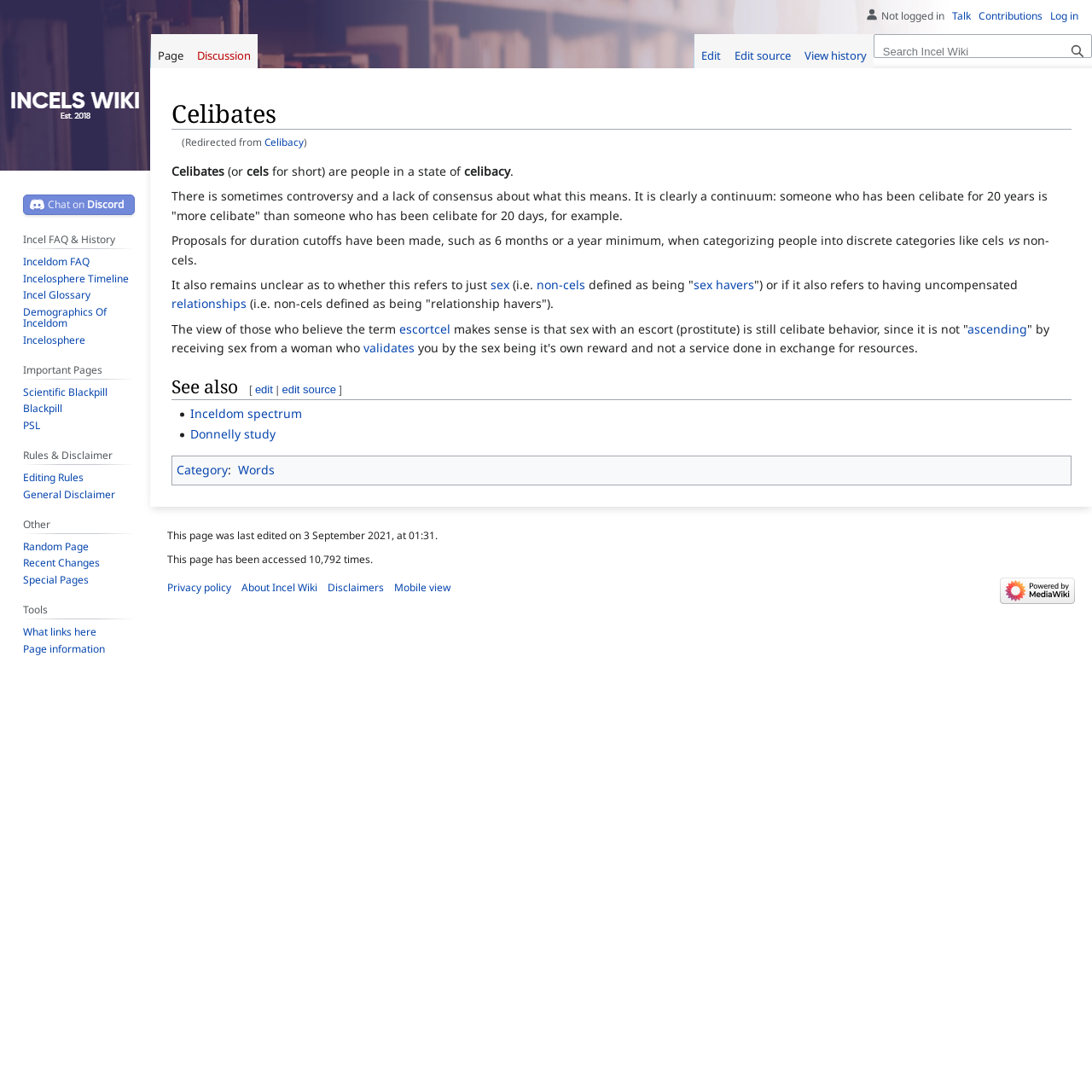Please look at the image and answer the question with a detailed explanation: What is the controversy surrounding celibacy?

The webpage mentions that there is sometimes controversy and a lack of consensus about what celibacy means. This controversy is related to the duration of celibacy, with some proposing duration cutoffs, such as 6 months or a year, to categorize people into discrete categories like cels and non-cels.